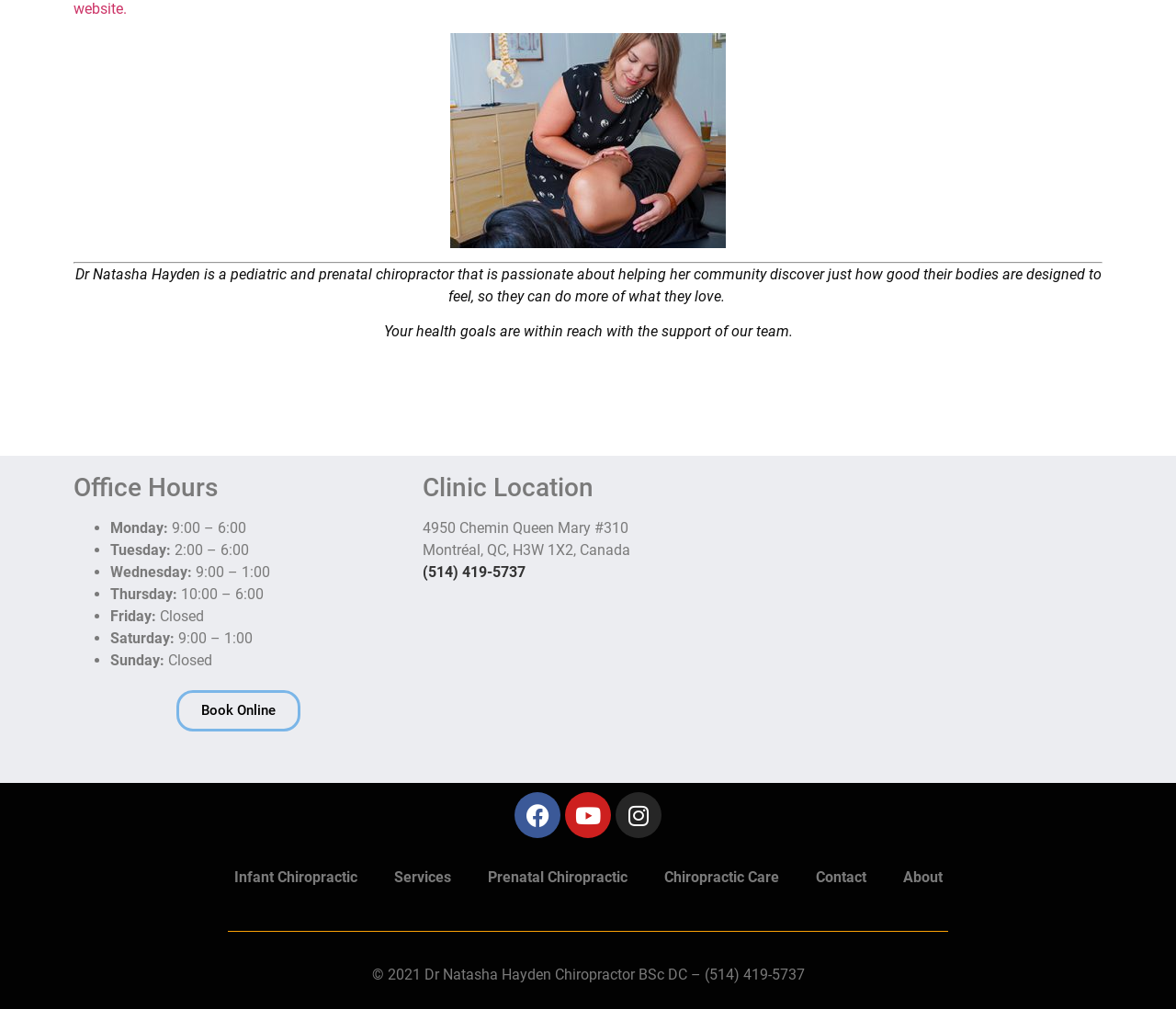What is the clinic location?
Kindly offer a detailed explanation using the data available in the image.

The clinic location can be found in the StaticText element with the text '4950 Chemin Queen Mary #310'. This is located under the 'Clinic Location' heading.